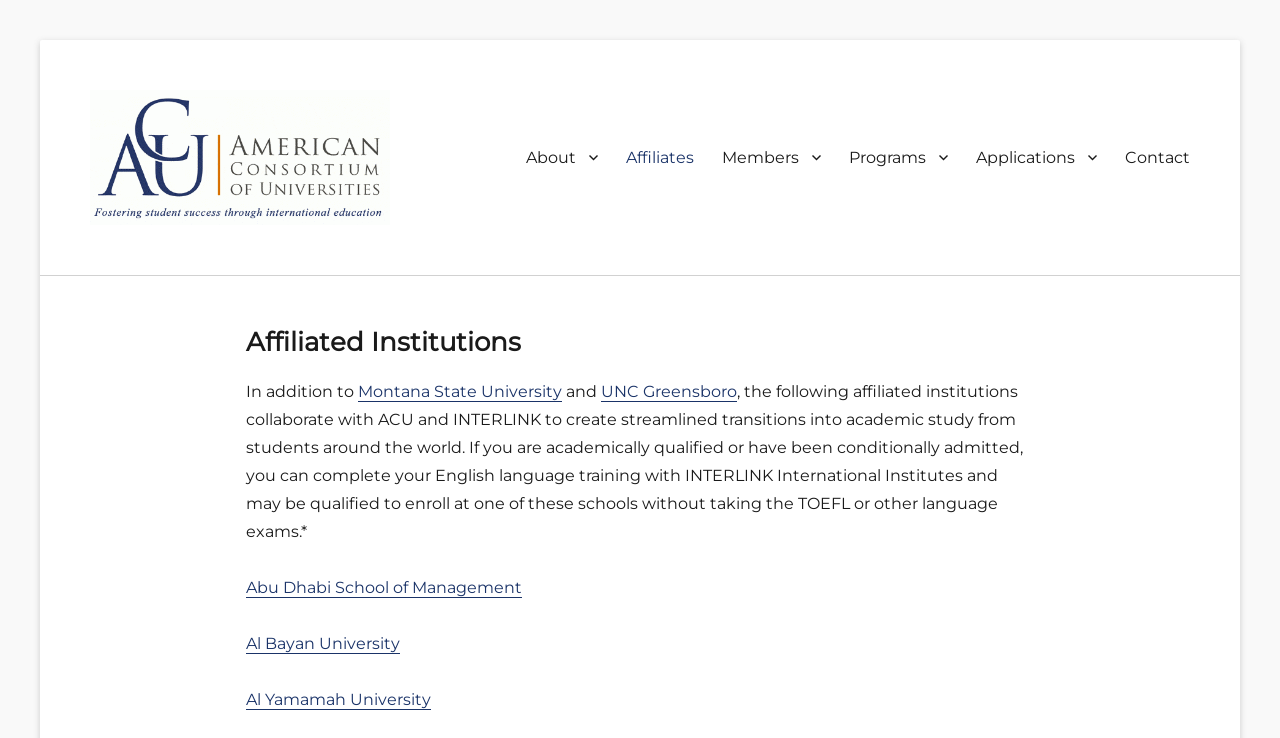Specify the bounding box coordinates of the area to click in order to follow the given instruction: "Learn more about Affiliated Institutions."

[0.192, 0.441, 0.808, 0.485]